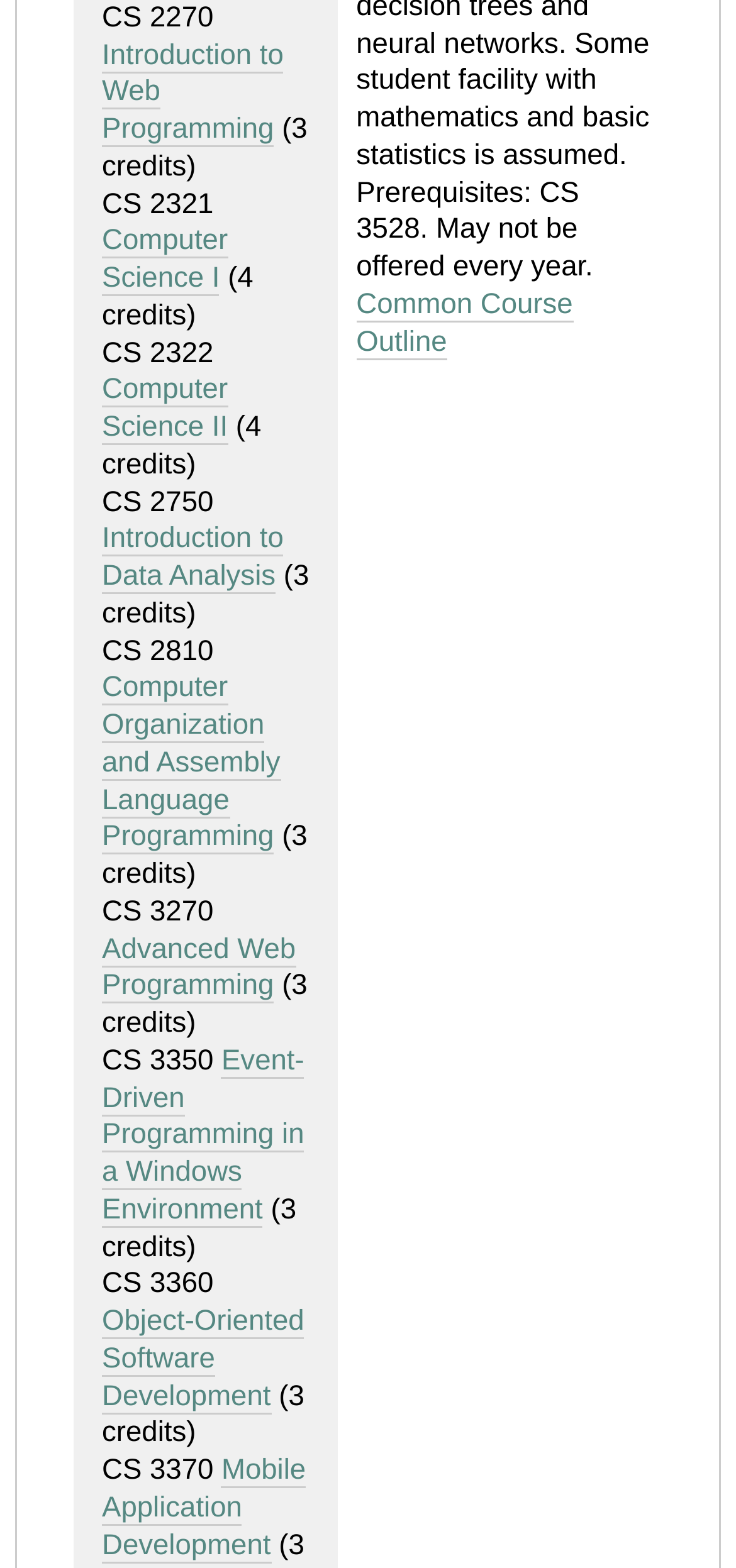Please find the bounding box for the following UI element description. Provide the coordinates in (top-left x, top-left y, bottom-right x, bottom-right y) format, with values between 0 and 1: Common Course Outline

[0.484, 0.184, 0.778, 0.229]